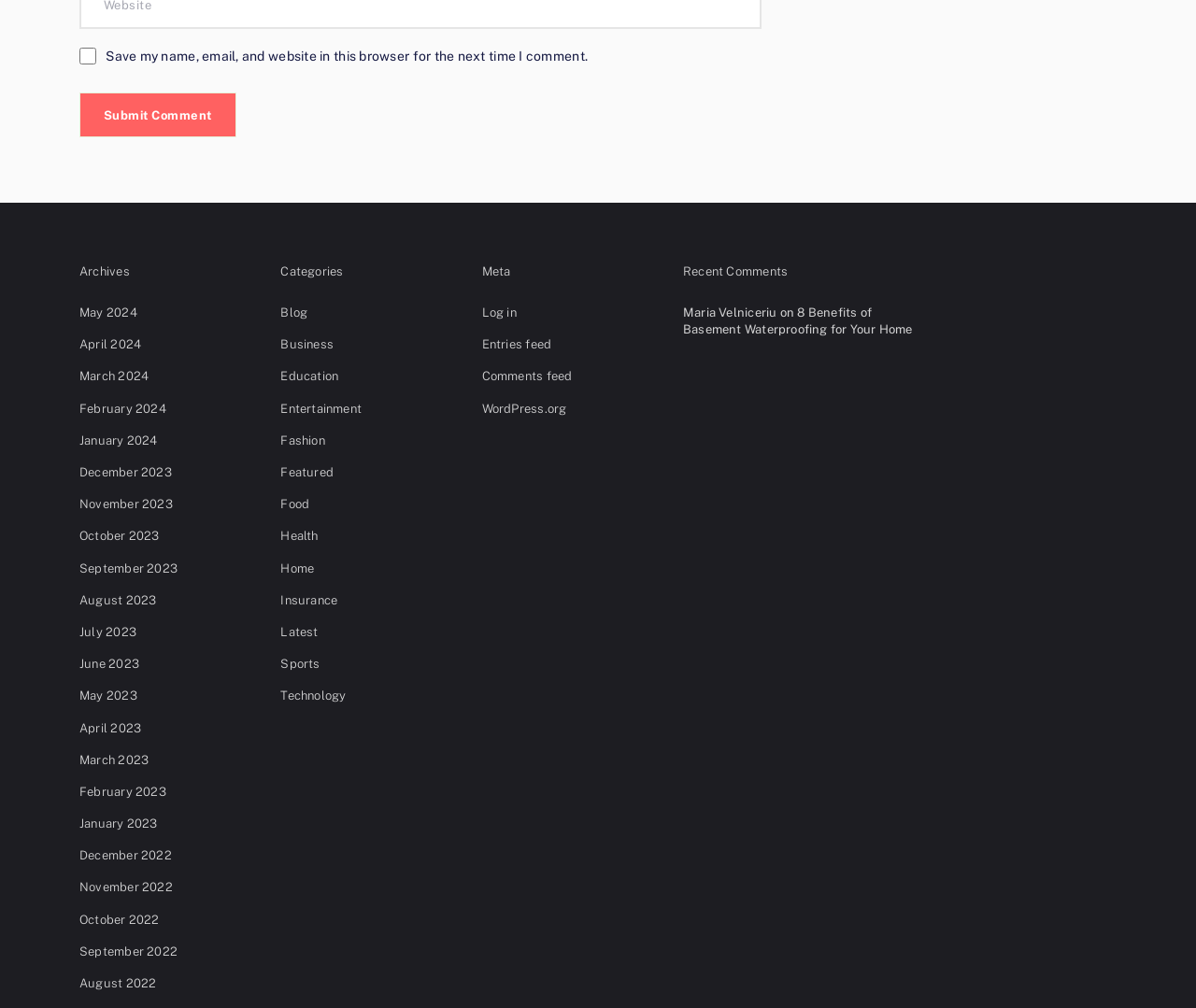What is the vertical position of the 'Submit Comment' button?
Analyze the image and provide a thorough answer to the question.

The 'Submit Comment' button has a y1 coordinate of 0.092, which is smaller than the y1 coordinate of the 'Archives' heading (0.261). This means that the button is positioned above the heading.